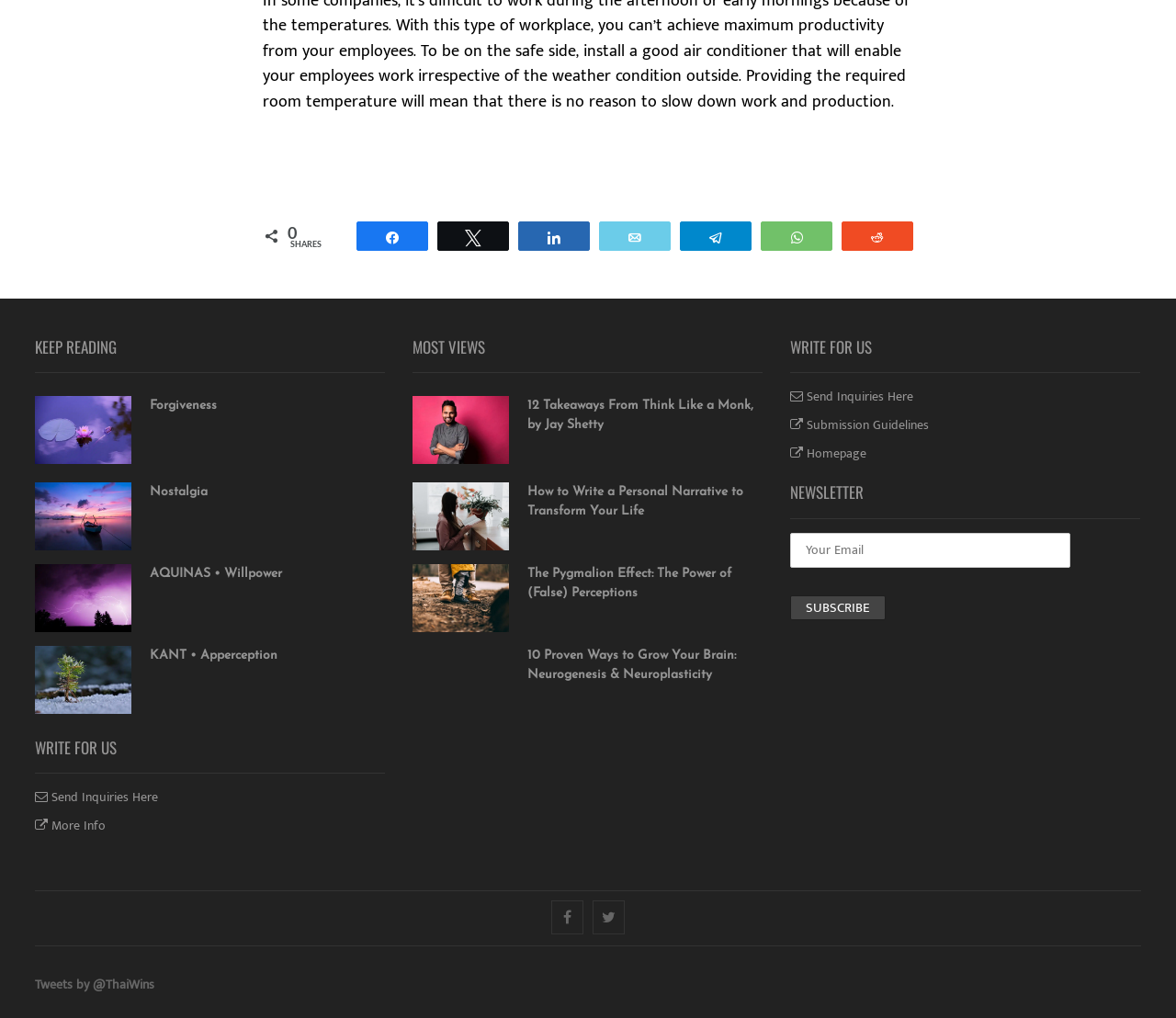How many sections are there on the webpage?
Based on the visual information, provide a detailed and comprehensive answer.

I analyzed the webpage structure and found that there are four main sections: KEEP READING, WRITE FOR US, MOST VIEWS, and NEWSLETTER.